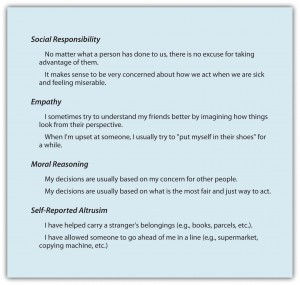Answer briefly with one word or phrase:
Who adapted the research for this scale?

Penner, Fritzsche, Craiger, and Freifeld